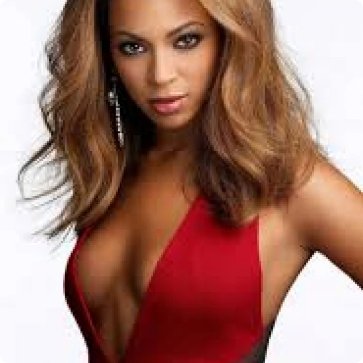How is her hair styled?
Answer the question with just one word or phrase using the image.

Loose waves